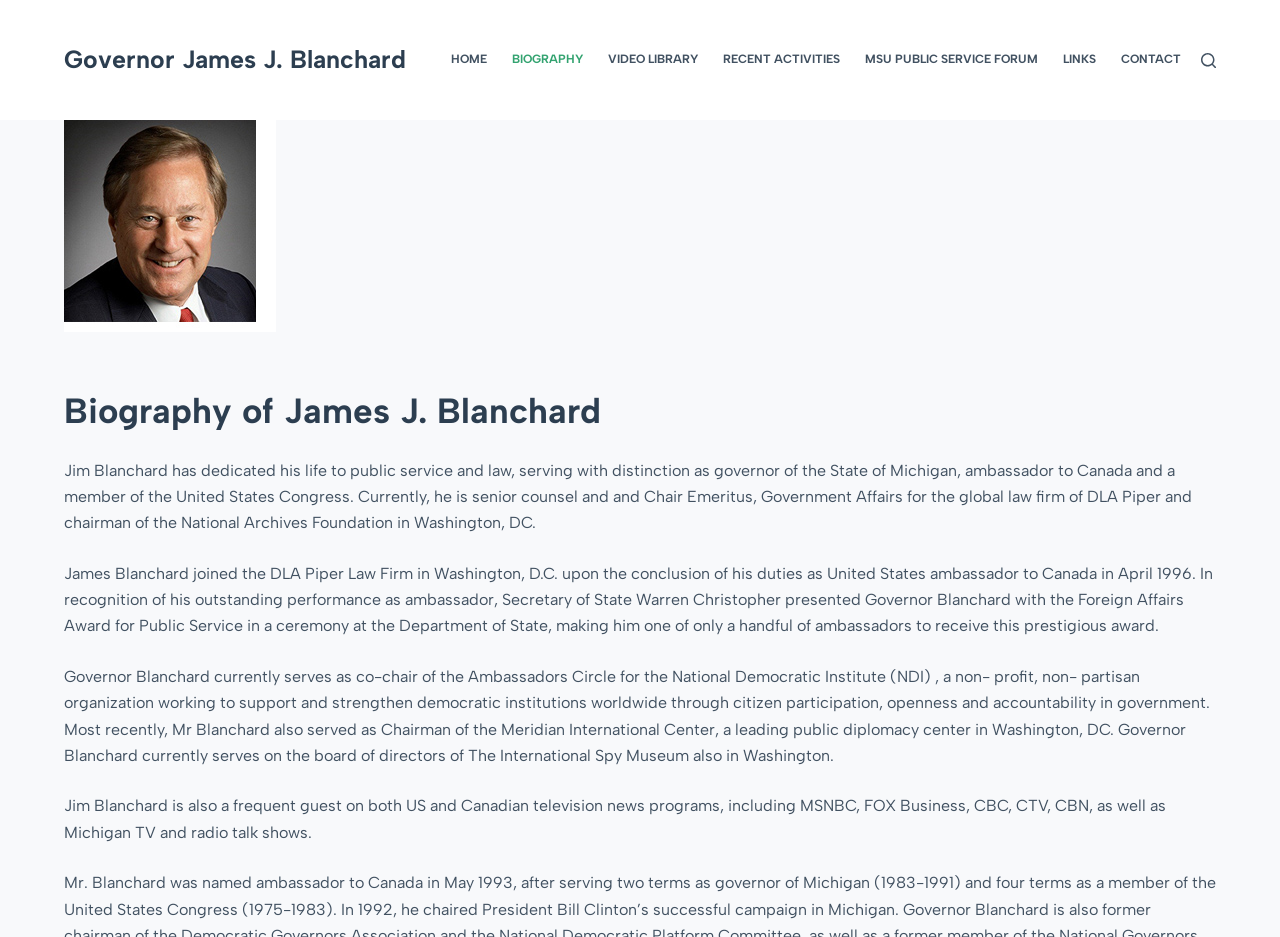Determine the bounding box coordinates for the UI element matching this description: "Video Library".

[0.465, 0.0, 0.555, 0.128]